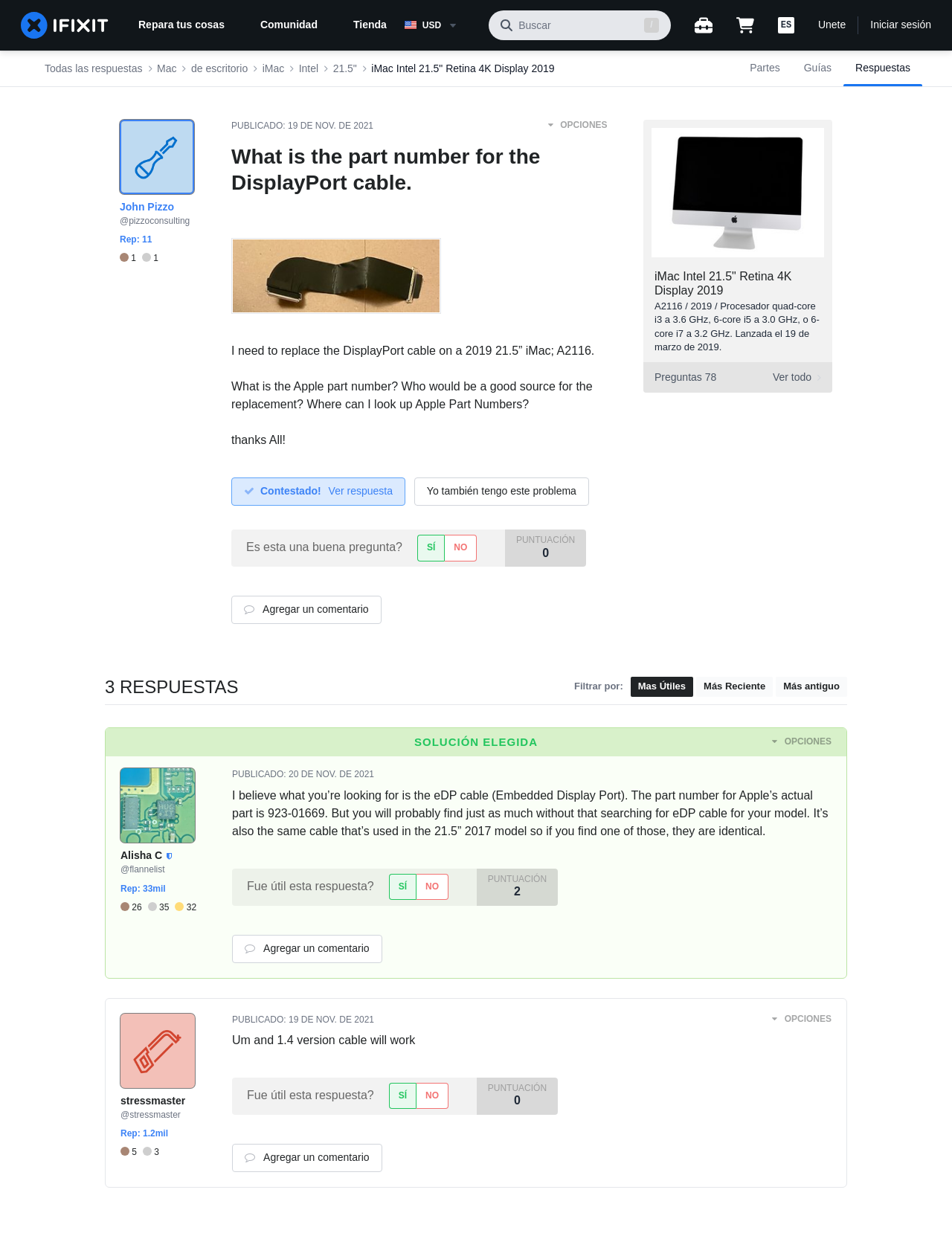Respond to the question below with a single word or phrase:
What is the reputation of the user who answered the question?

33mil